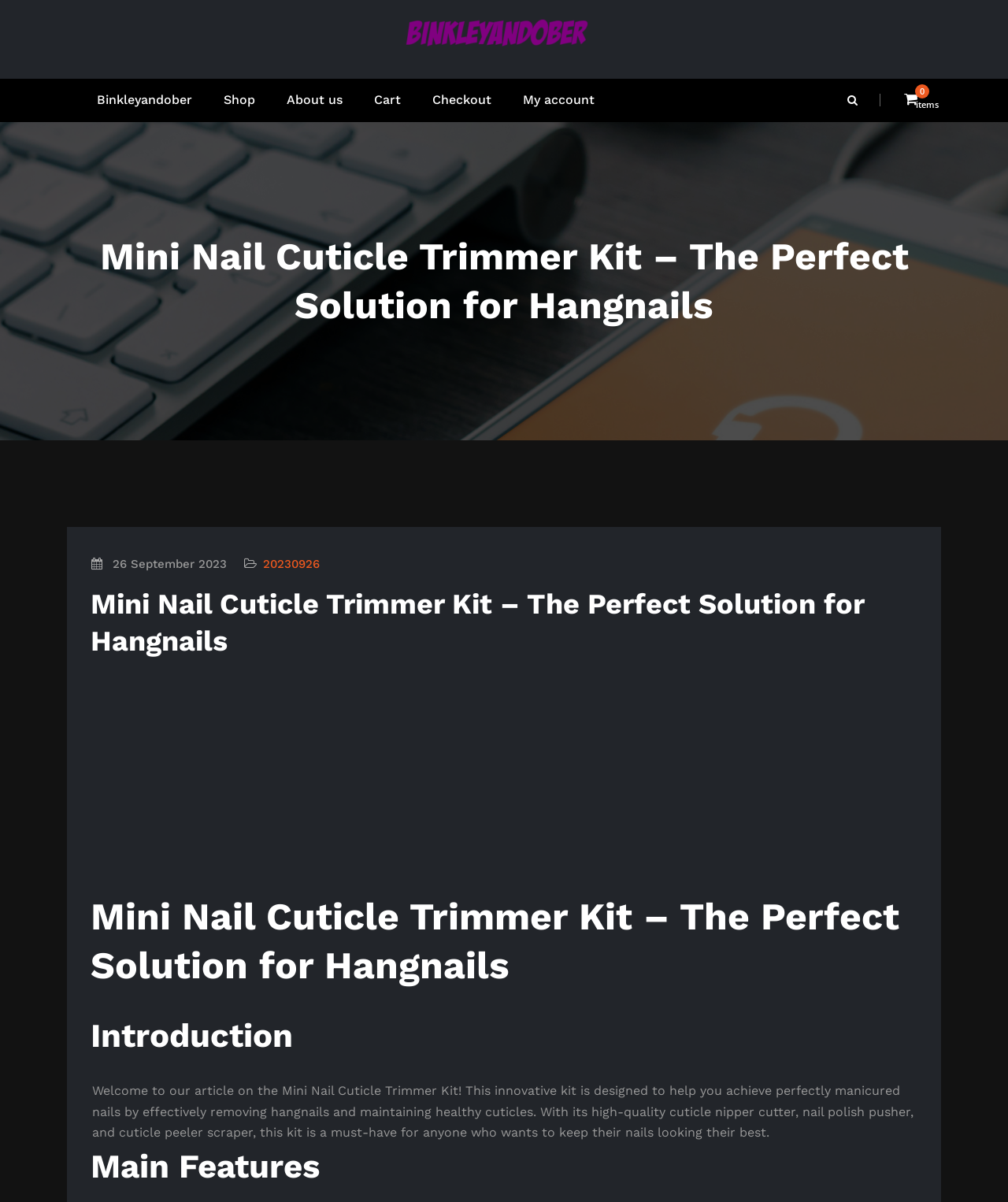Please extract the primary headline from the webpage.

Mini Nail Cuticle Trimmer Kit – The Perfect Solution for Hangnails